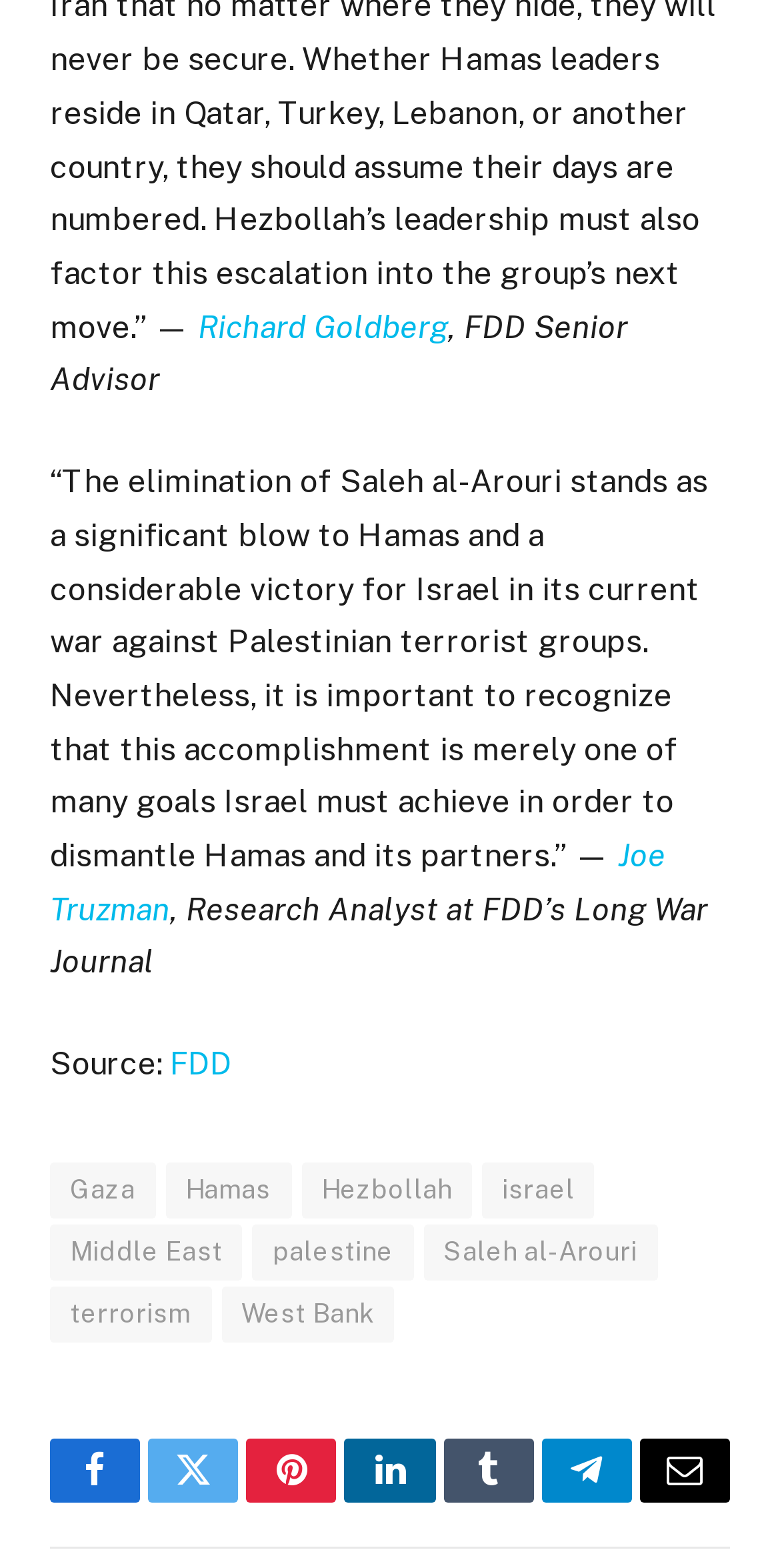Can you find the bounding box coordinates for the element to click on to achieve the instruction: "Share on Facebook"?

[0.064, 0.917, 0.18, 0.958]